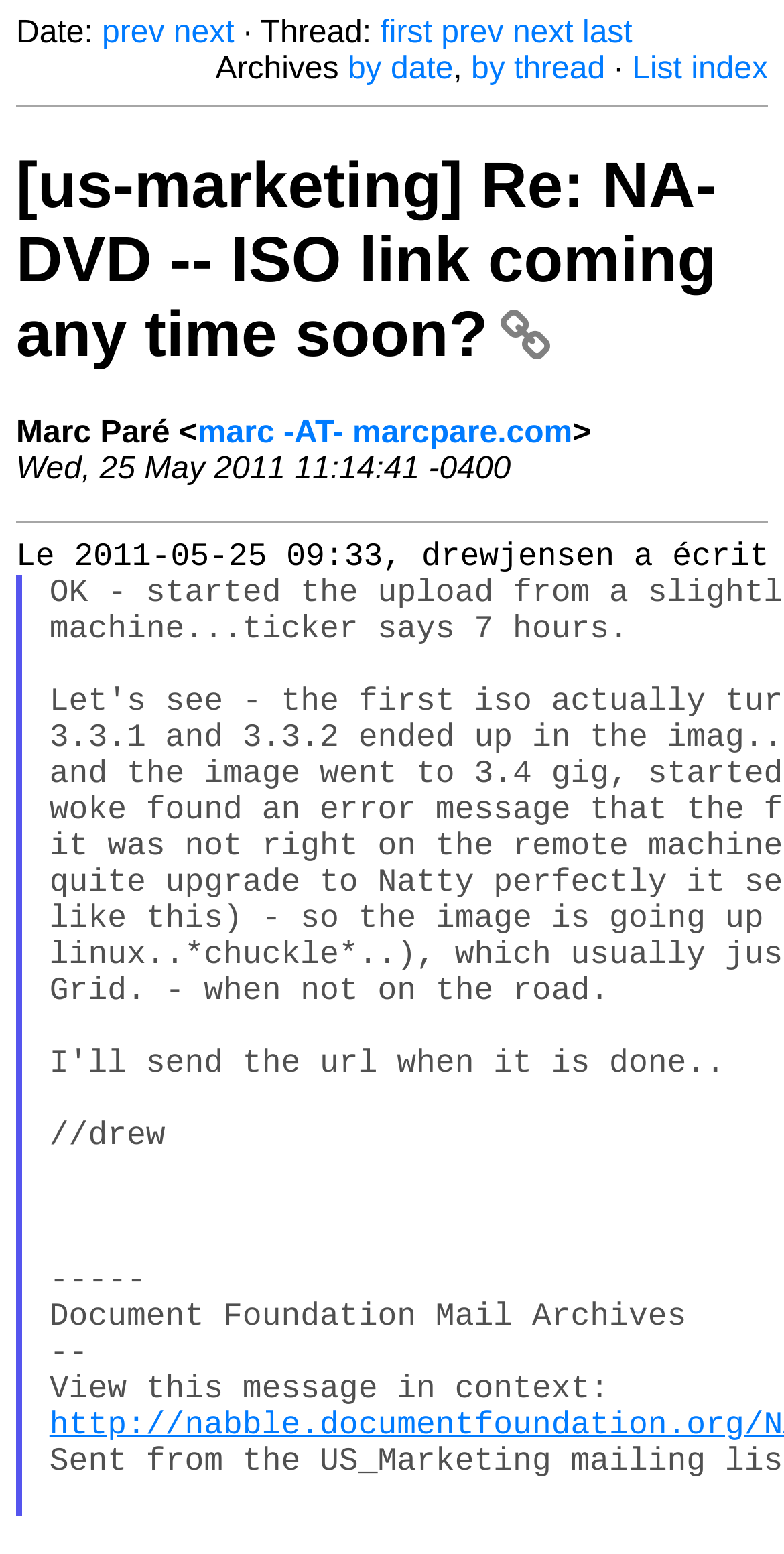Please provide the main heading of the webpage content.

[us-marketing] Re: NA-DVD -- ISO link coming any time soon?